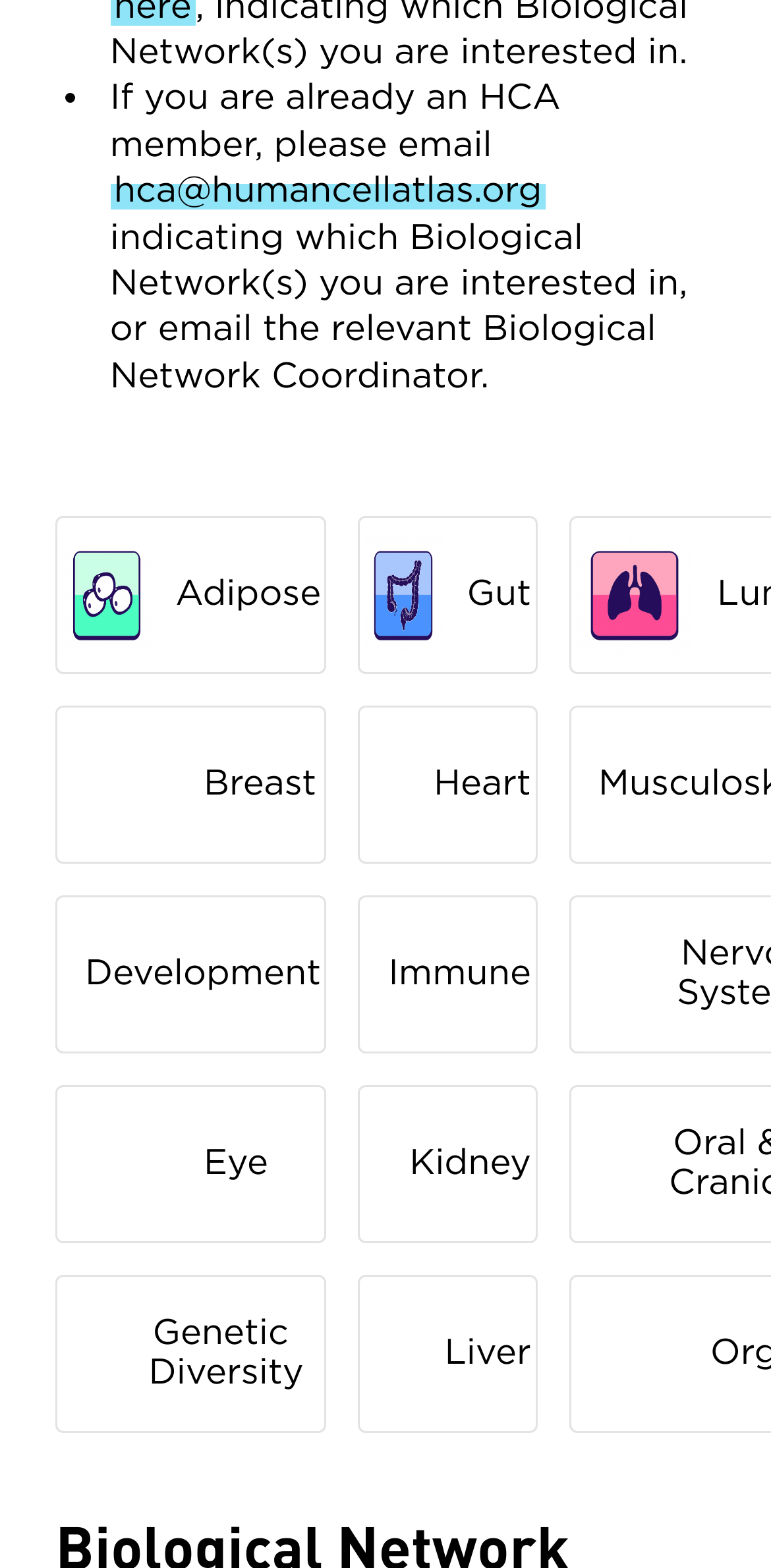Use a single word or phrase to answer this question: 
How many biological networks are listed?

15